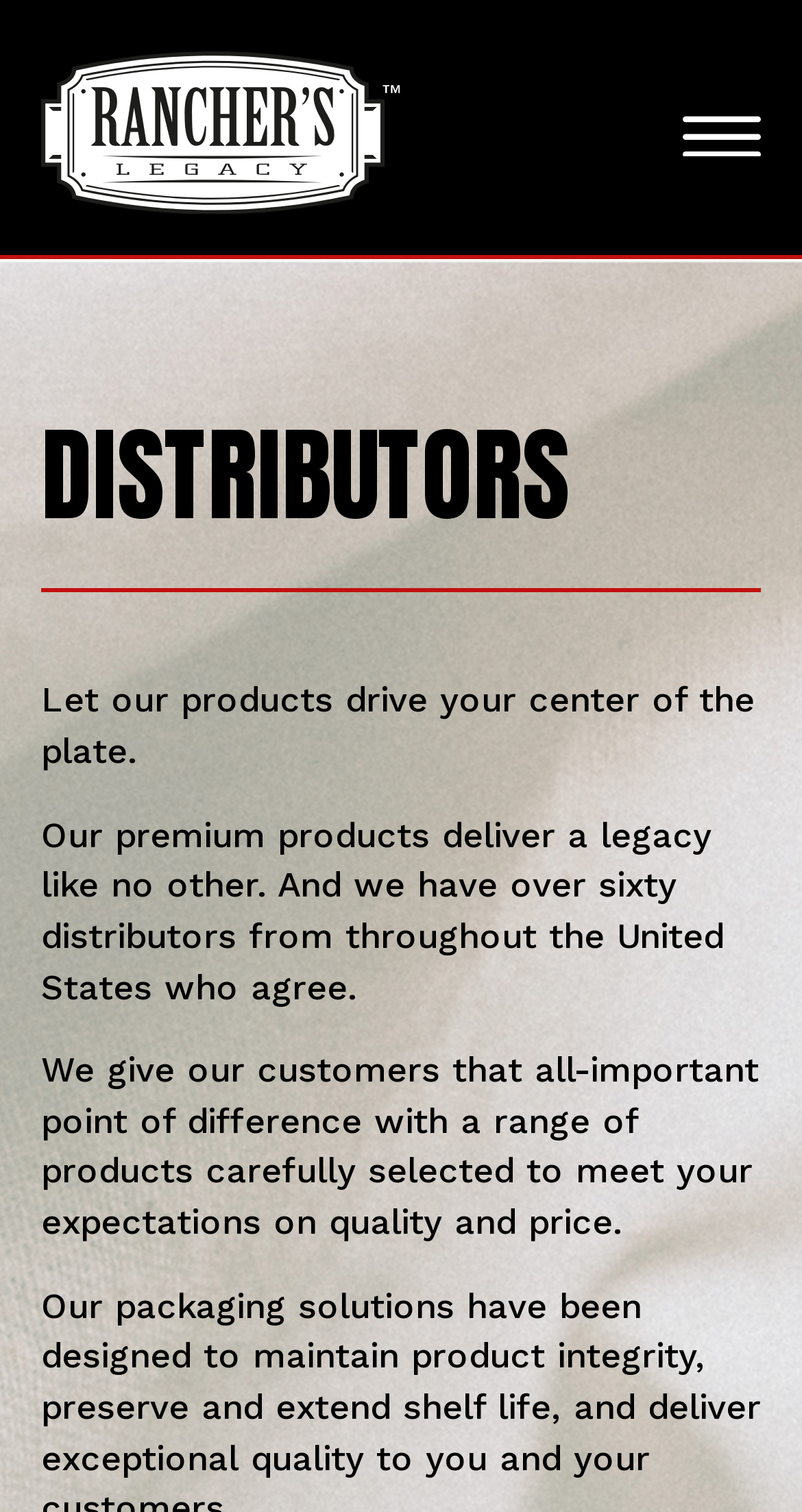Locate the bounding box coordinates of the UI element described by: "Contact Us". The bounding box coordinates should consist of four float numbers between 0 and 1, i.e., [left, top, right, bottom].

[0.051, 0.73, 0.277, 0.767]